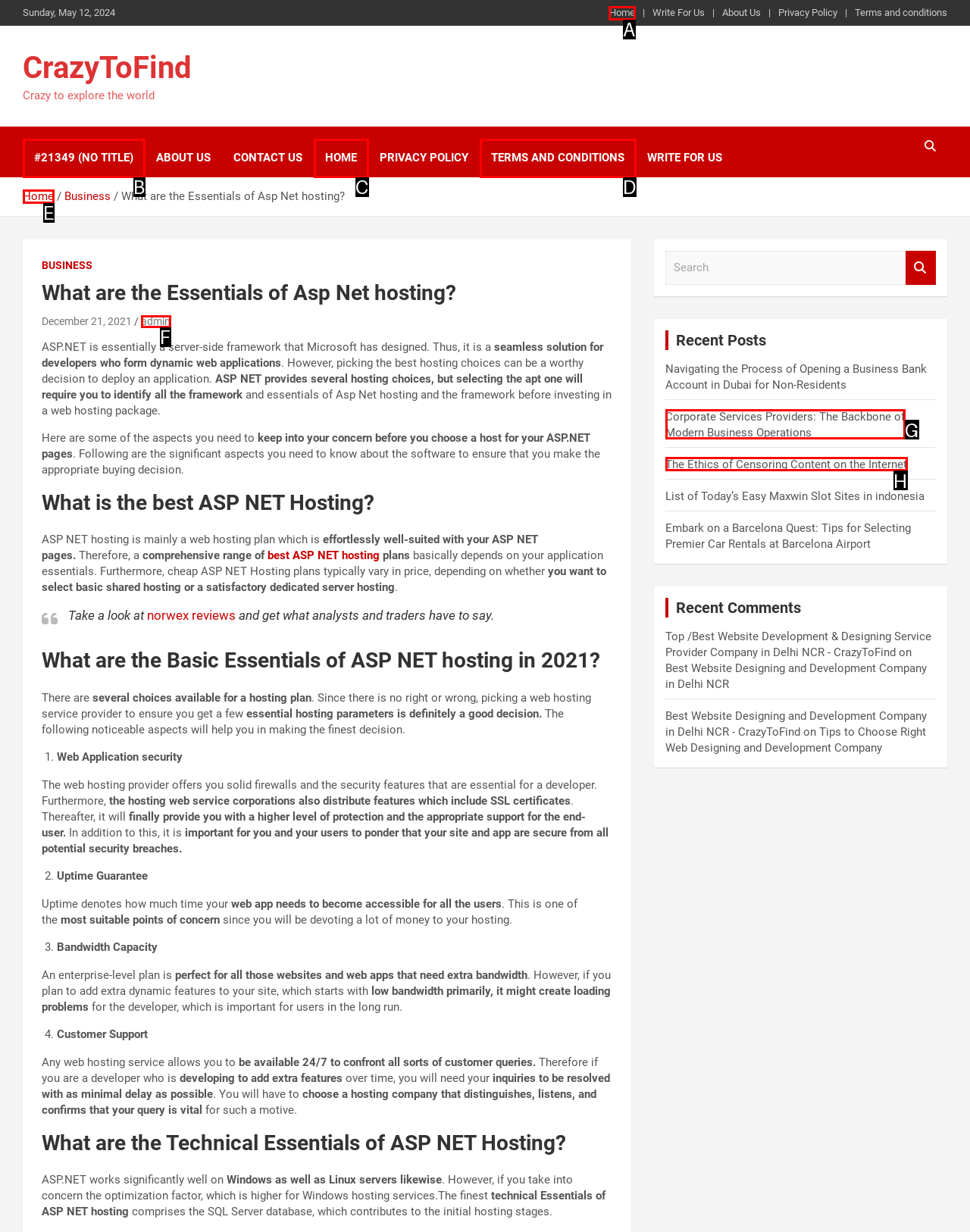Tell me the letter of the UI element to click in order to accomplish the following task: Fill out the consultation form
Answer with the letter of the chosen option from the given choices directly.

None